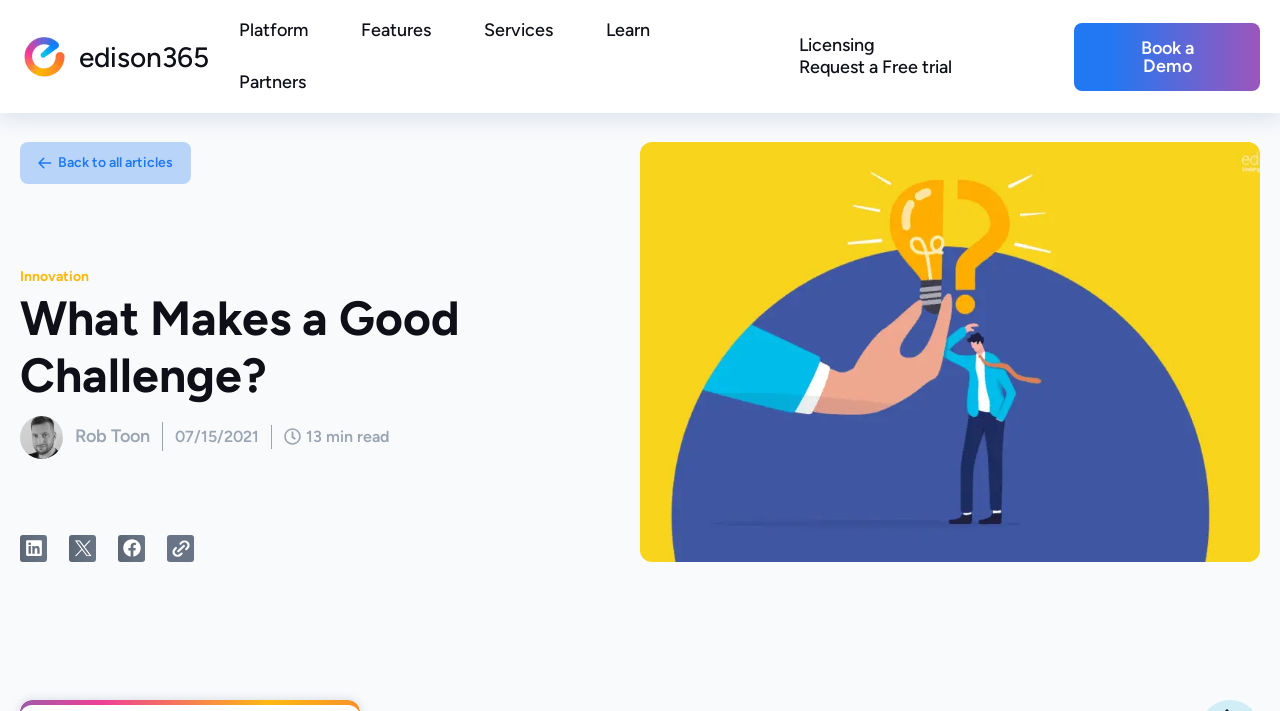Your task is to find and give the main heading text of the webpage.

What Makes a Good Challenge?